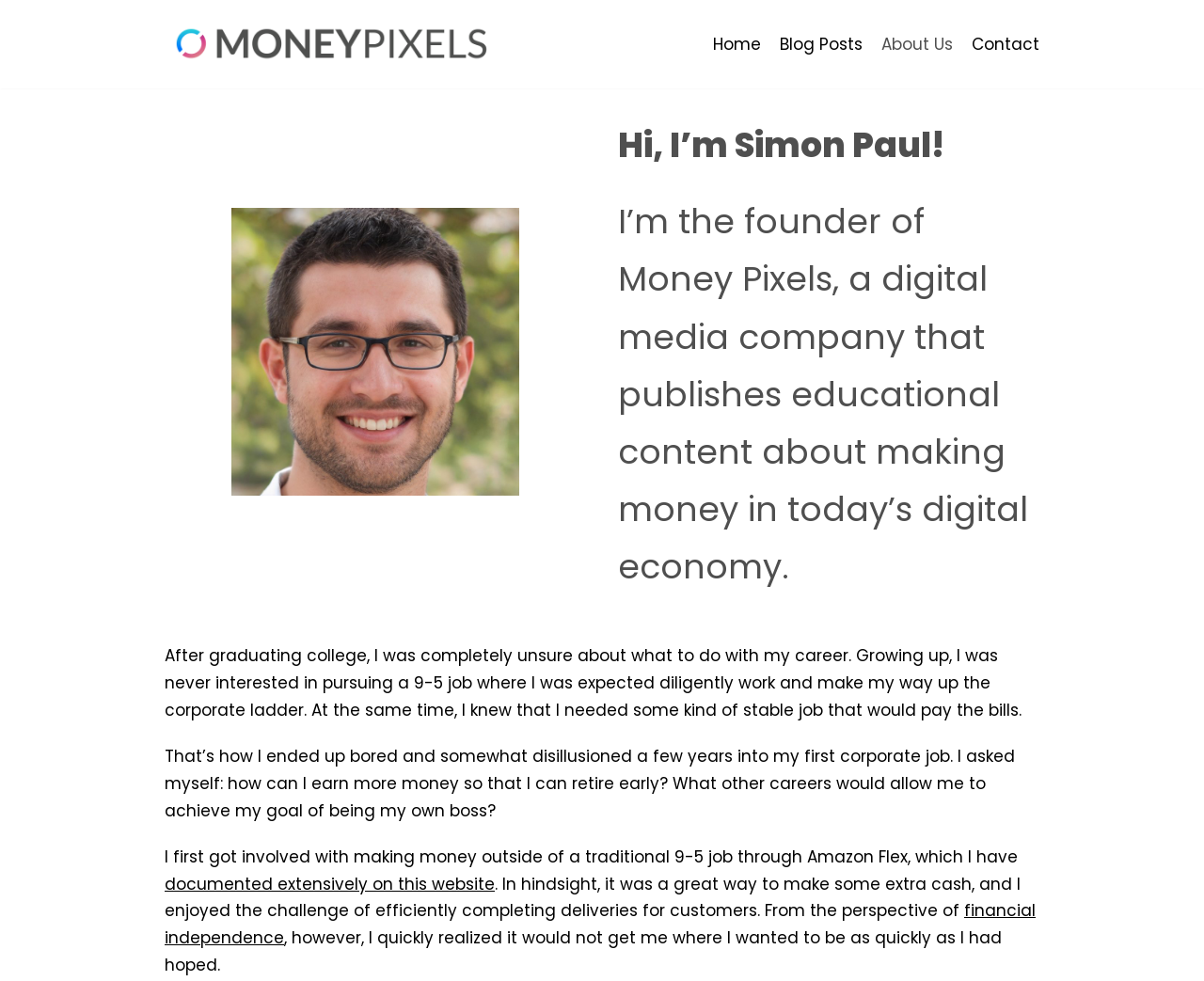Determine the bounding box coordinates of the clickable element necessary to fulfill the instruction: "contact us". Provide the coordinates as four float numbers within the 0 to 1 range, i.e., [left, top, right, bottom].

[0.807, 0.032, 0.863, 0.058]